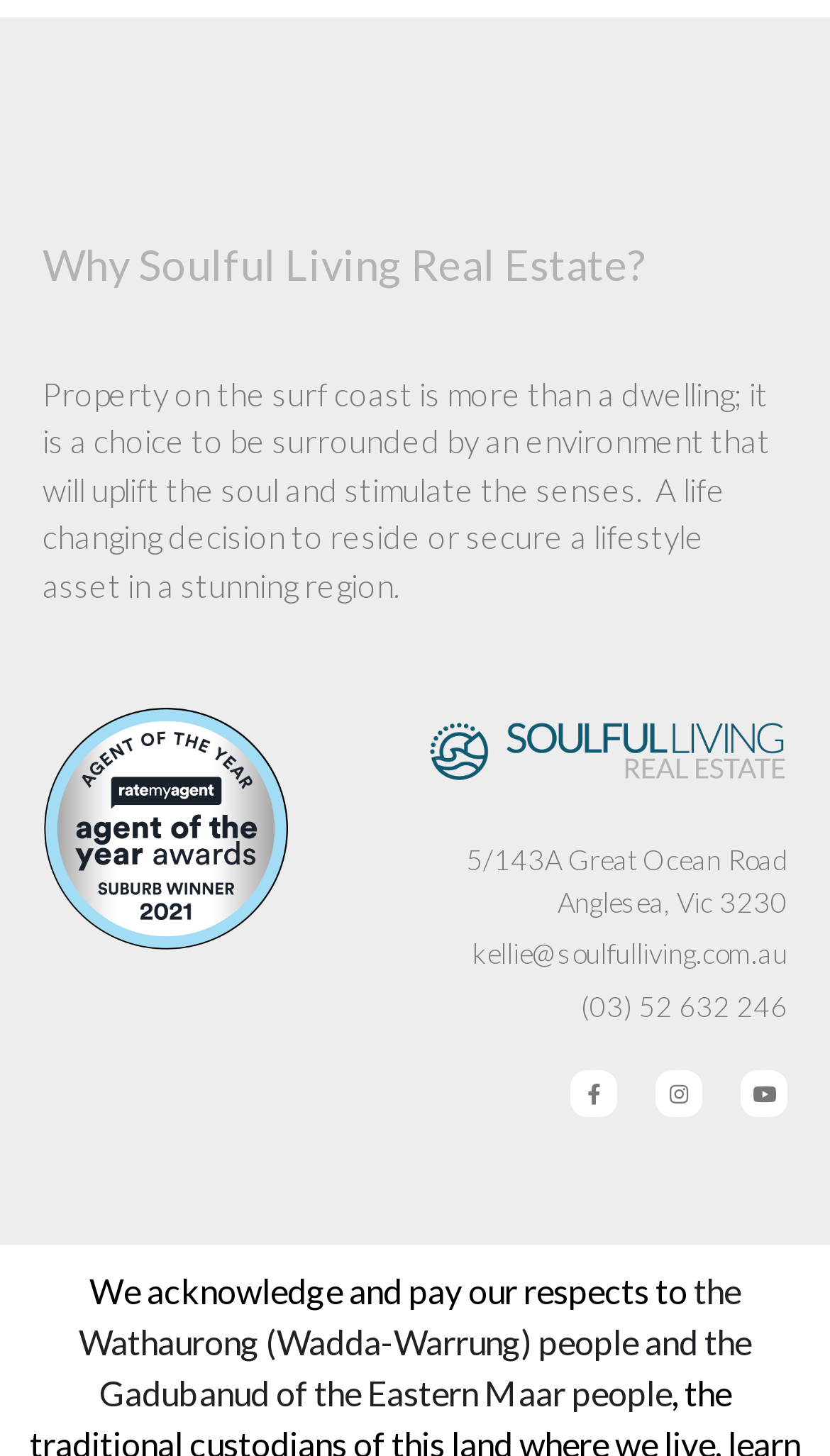What is the phone number of Soulful Living Real Estate?
Answer with a single word or short phrase according to what you see in the image.

(03) 52 632 246